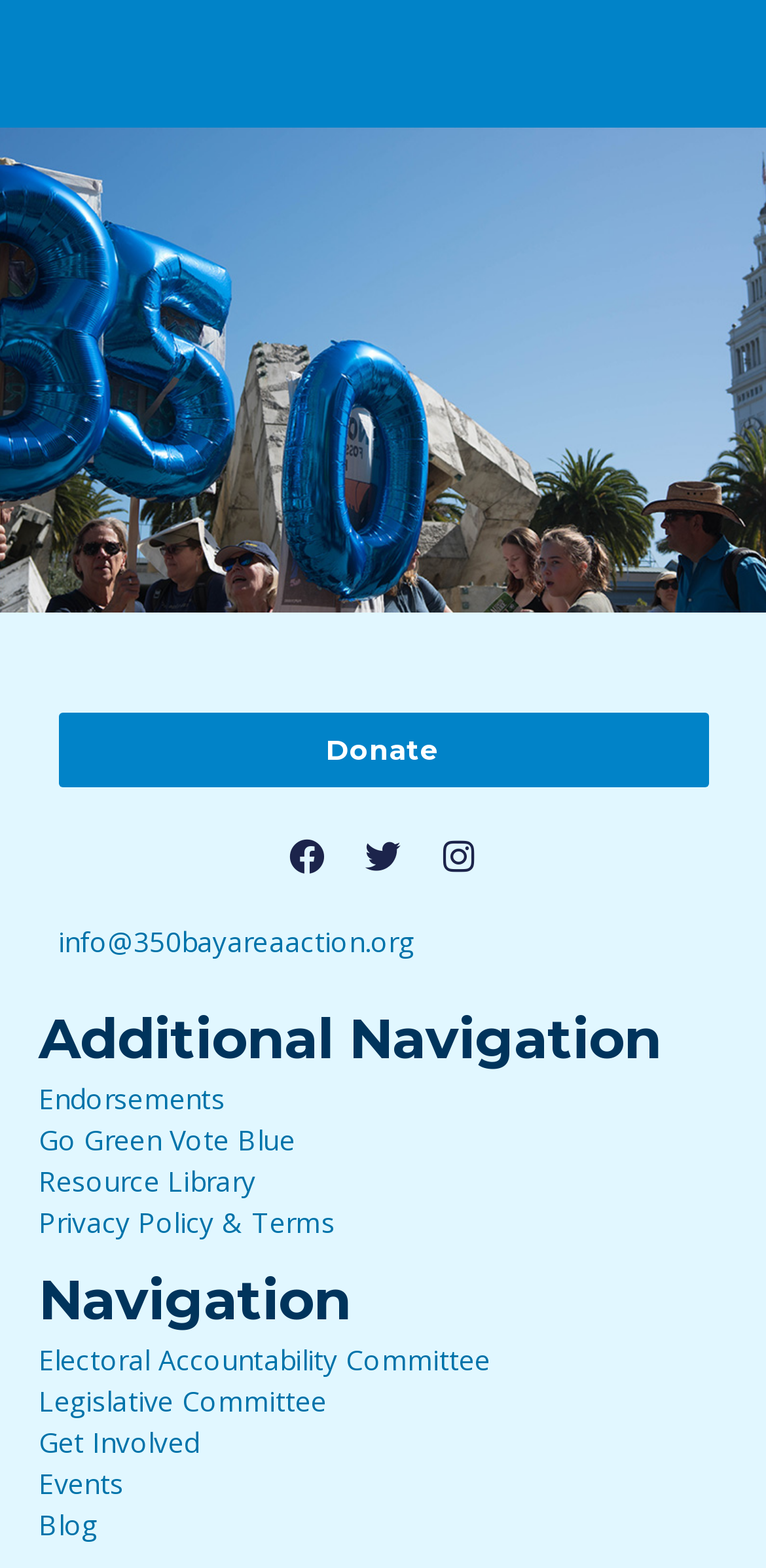Please identify the bounding box coordinates of the area I need to click to accomplish the following instruction: "Contact via email".

[0.076, 0.588, 0.541, 0.612]